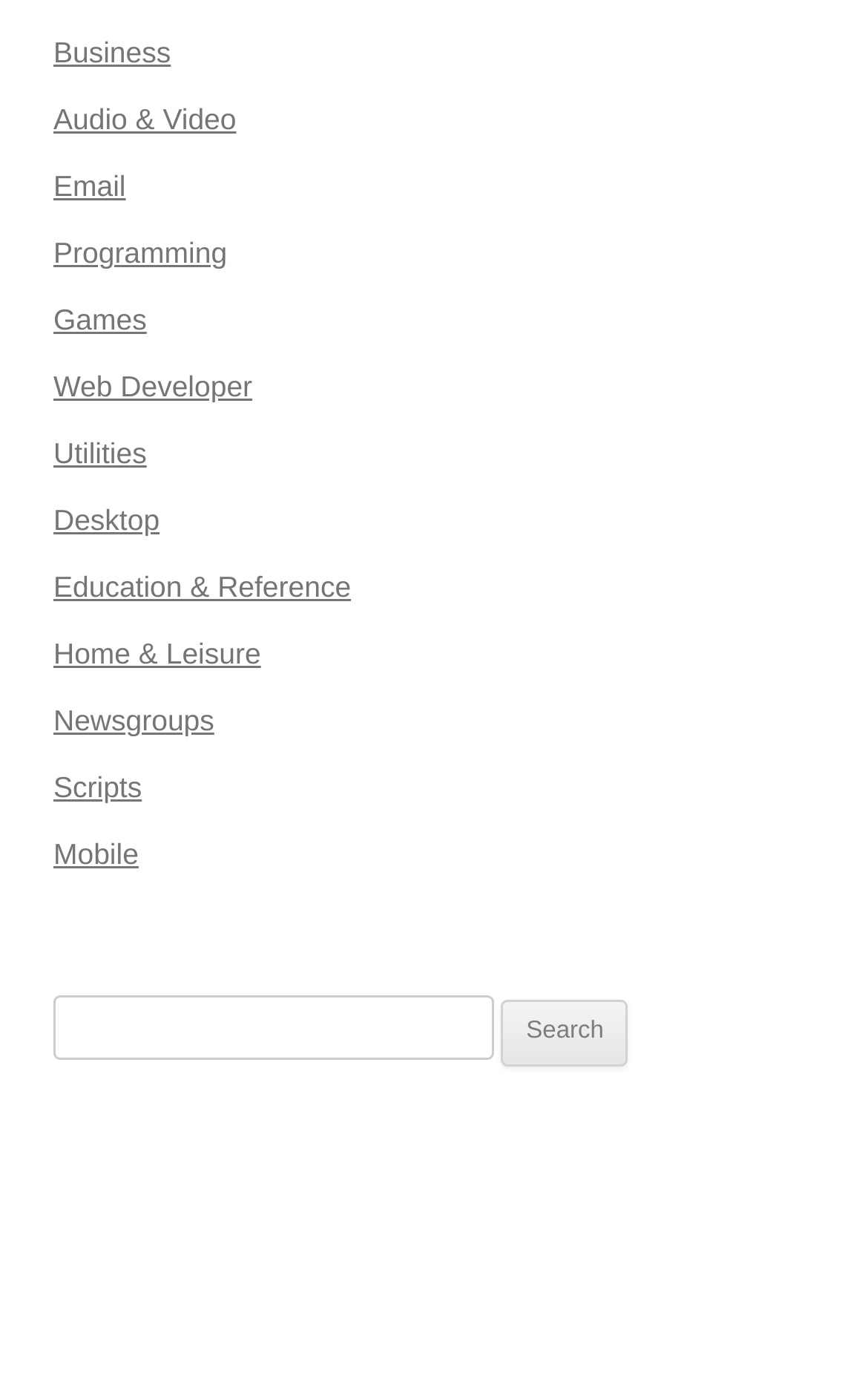Determine the bounding box coordinates of the region I should click to achieve the following instruction: "Click on Business". Ensure the bounding box coordinates are four float numbers between 0 and 1, i.e., [left, top, right, bottom].

[0.062, 0.026, 0.197, 0.05]